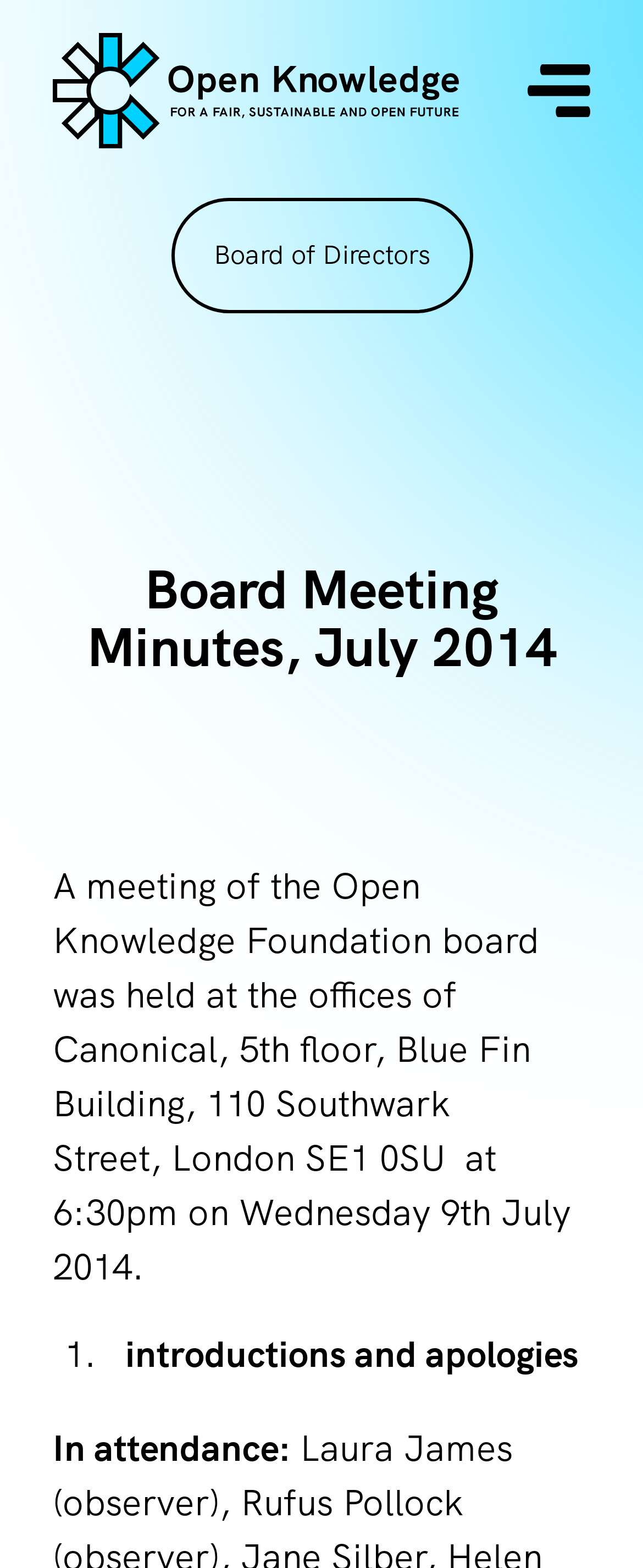Answer the question using only one word or a concise phrase: What is the purpose of the image with the text 'Menu'?

Navigation